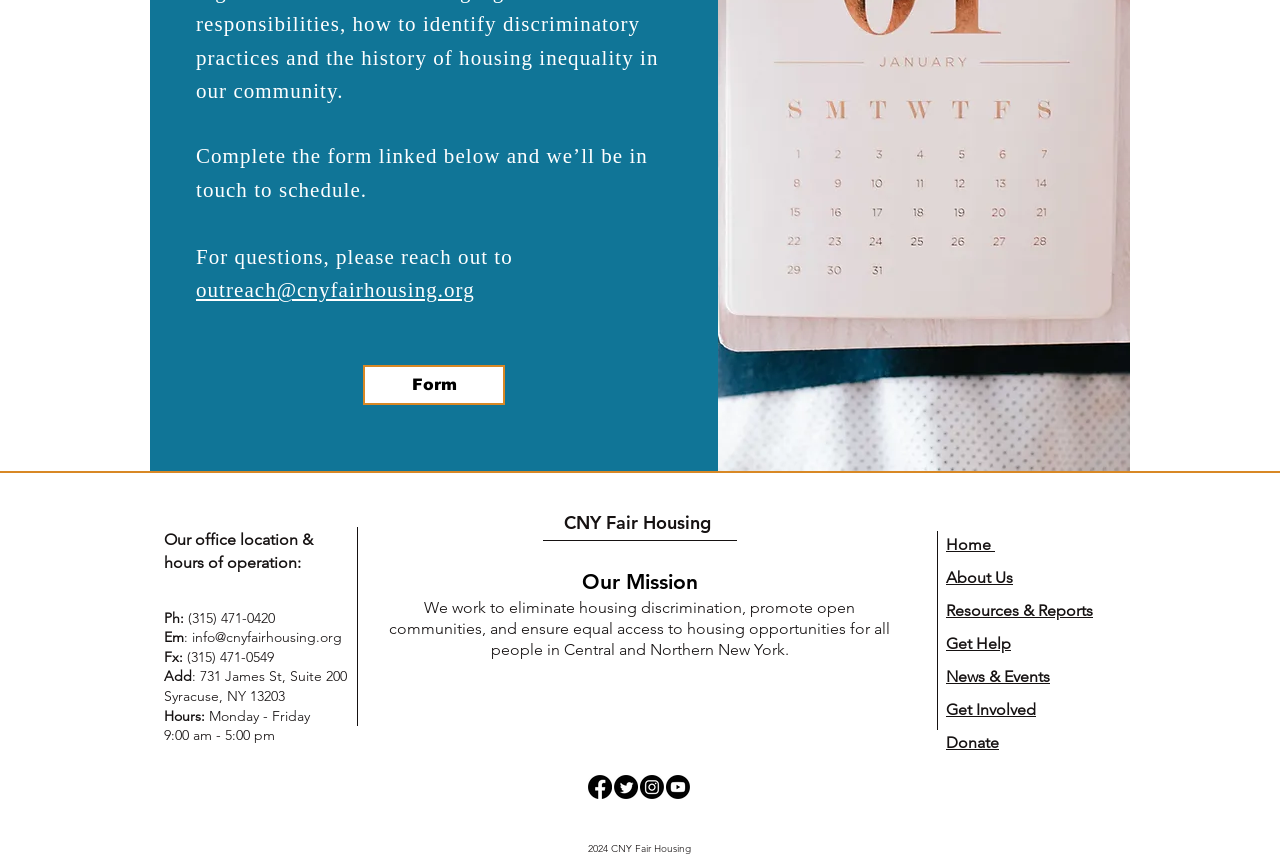Please determine the bounding box coordinates for the UI element described here. Use the format (top-left x, top-left y, bottom-right x, bottom-right y) with values bounded between 0 and 1: aria-label="Twitter"

[0.48, 0.902, 0.498, 0.93]